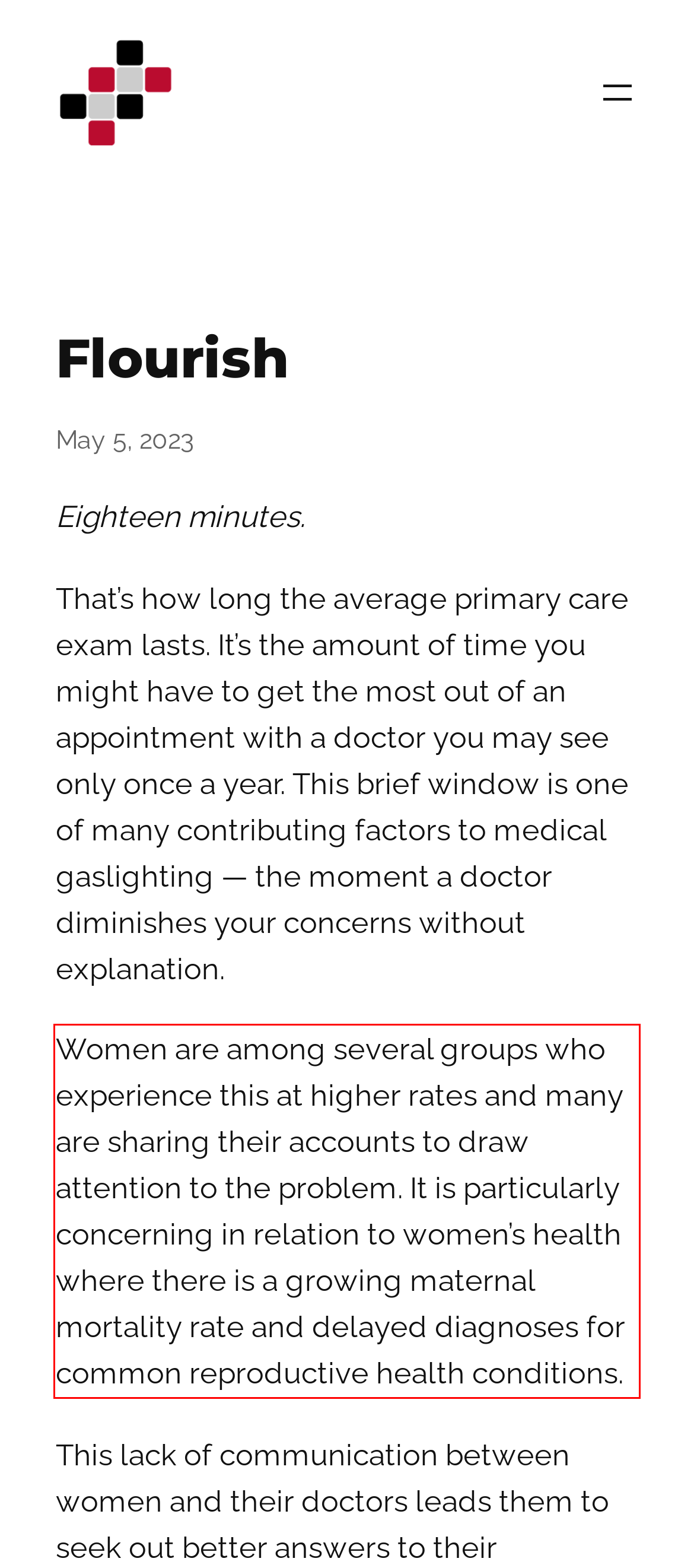Please perform OCR on the UI element surrounded by the red bounding box in the given webpage screenshot and extract its text content.

Women are among several groups who experience this at higher rates and many are sharing their accounts to draw attention to the problem. It is particularly concerning in relation to women’s health where there is a growing maternal mortality rate and delayed diagnoses for common reproductive health conditions.